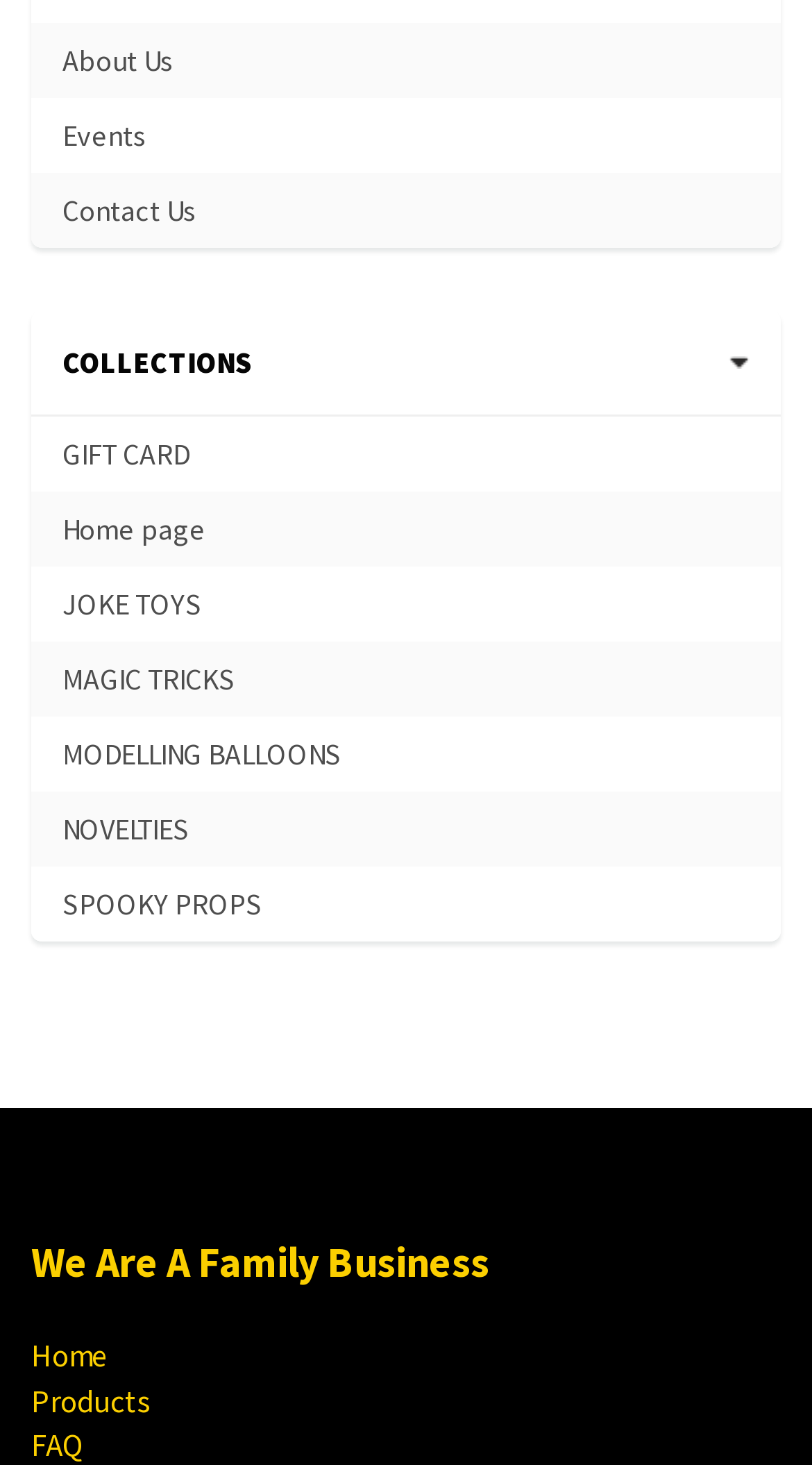Determine the bounding box coordinates of the area to click in order to meet this instruction: "explore JOKE TOYS".

[0.077, 0.398, 0.249, 0.428]